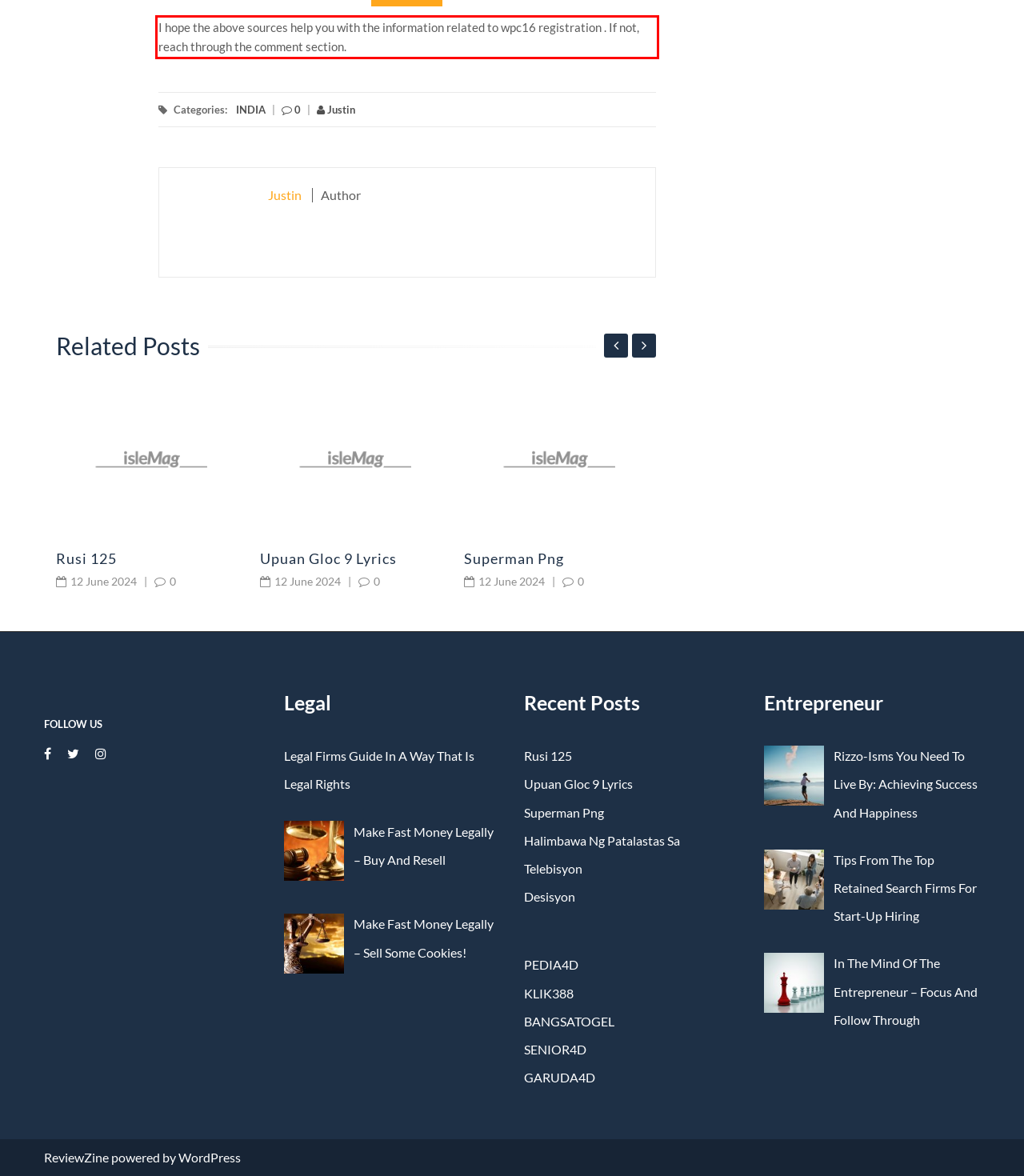You are given a screenshot of a webpage with a UI element highlighted by a red bounding box. Please perform OCR on the text content within this red bounding box.

I hope the above sources help you with the information related to wpc16 registration . If not, reach through the comment section.